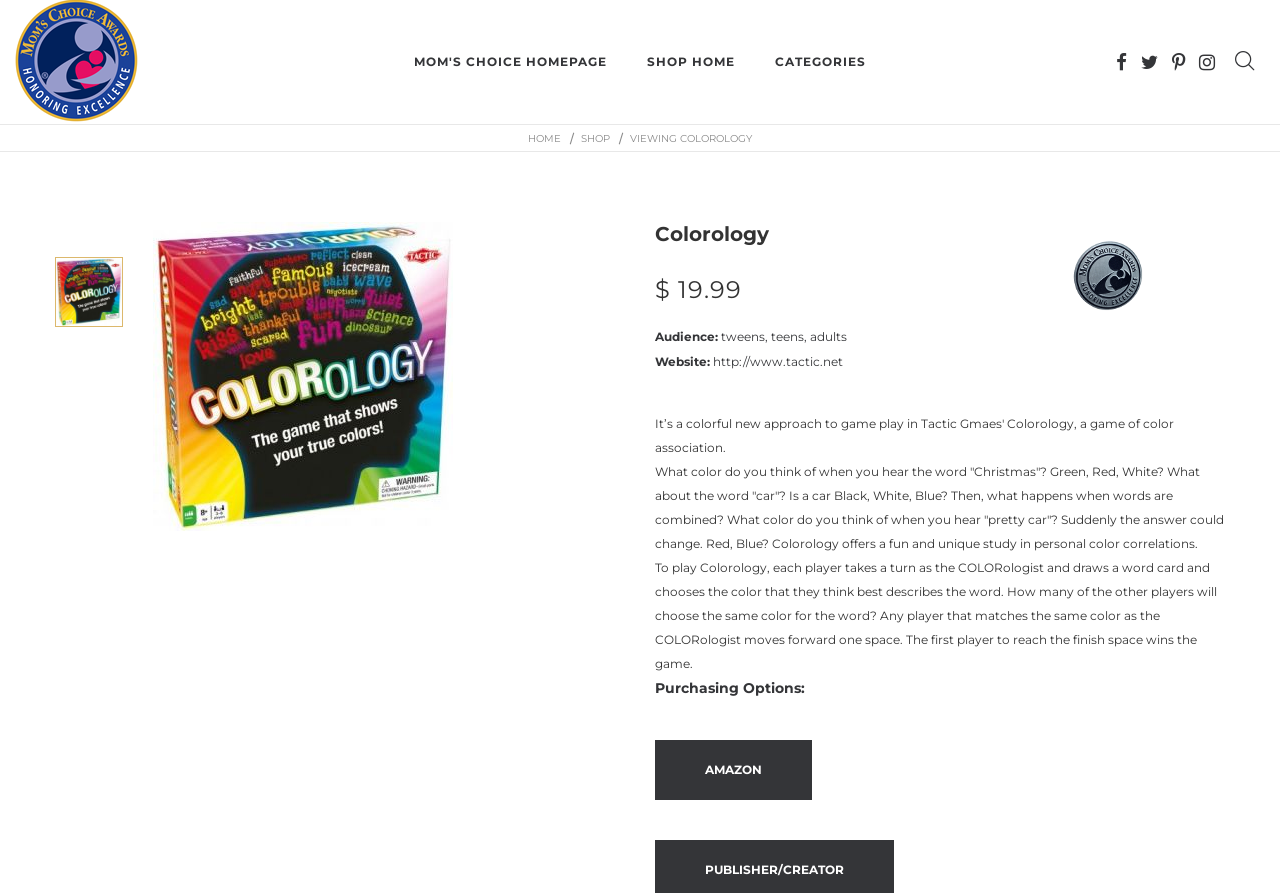Using the element description: "Amazon", determine the bounding box coordinates. The coordinates should be in the format [left, top, right, bottom], with values between 0 and 1.

[0.512, 0.829, 0.634, 0.896]